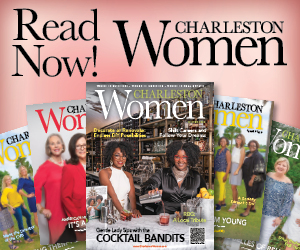What is the focus of the magazine covers?
Analyze the screenshot and provide a detailed answer to the question.

The magazine covers showcased in the advertisement focus on empowerment and community, highlighting diverse stories and themes relevant to women in Charleston, with an emphasis on celebrating local women and their stories.